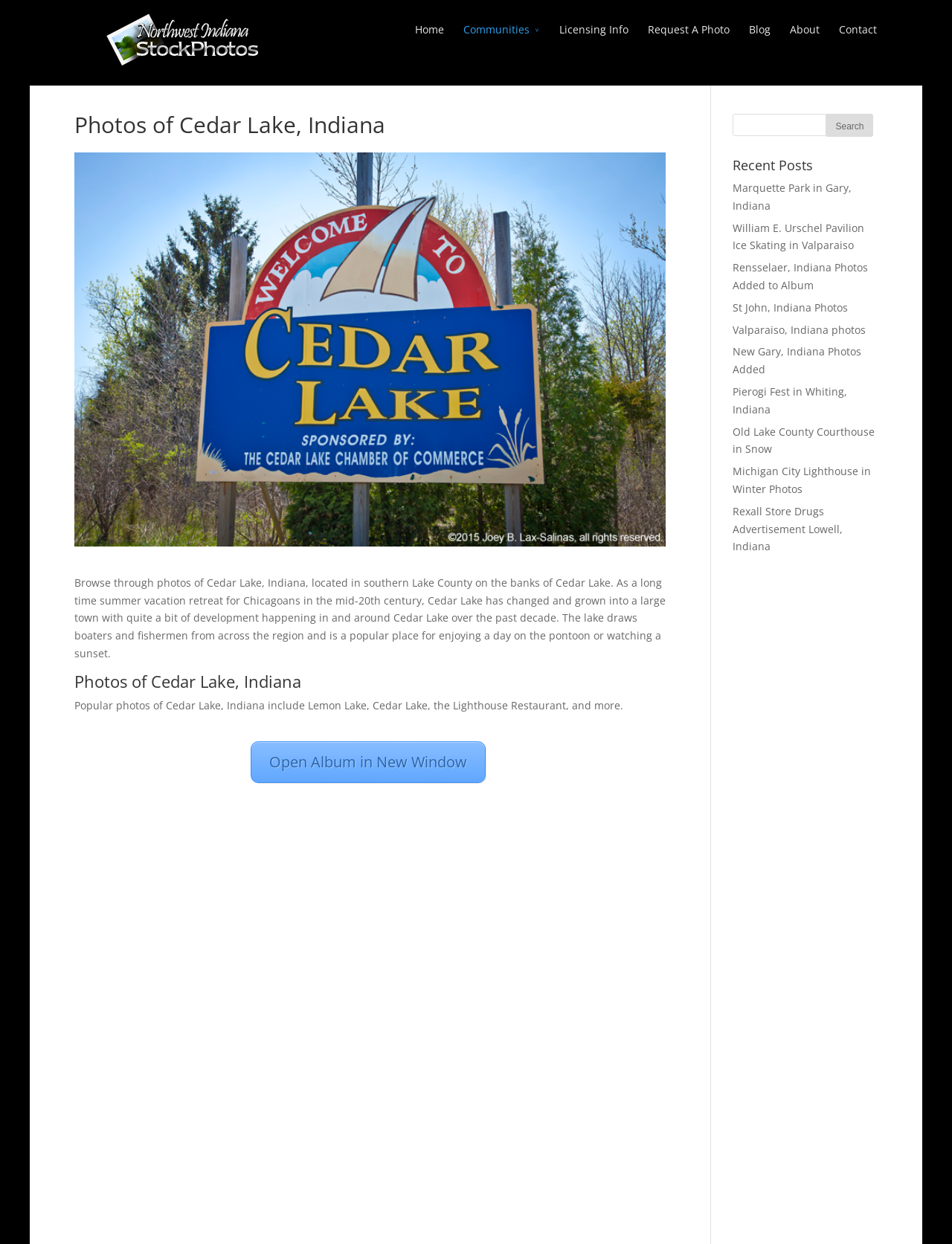Please specify the bounding box coordinates of the clickable region to carry out the following instruction: "View Licensing Info". The coordinates should be four float numbers between 0 and 1, in the format [left, top, right, bottom].

[0.557, 0.017, 0.63, 0.048]